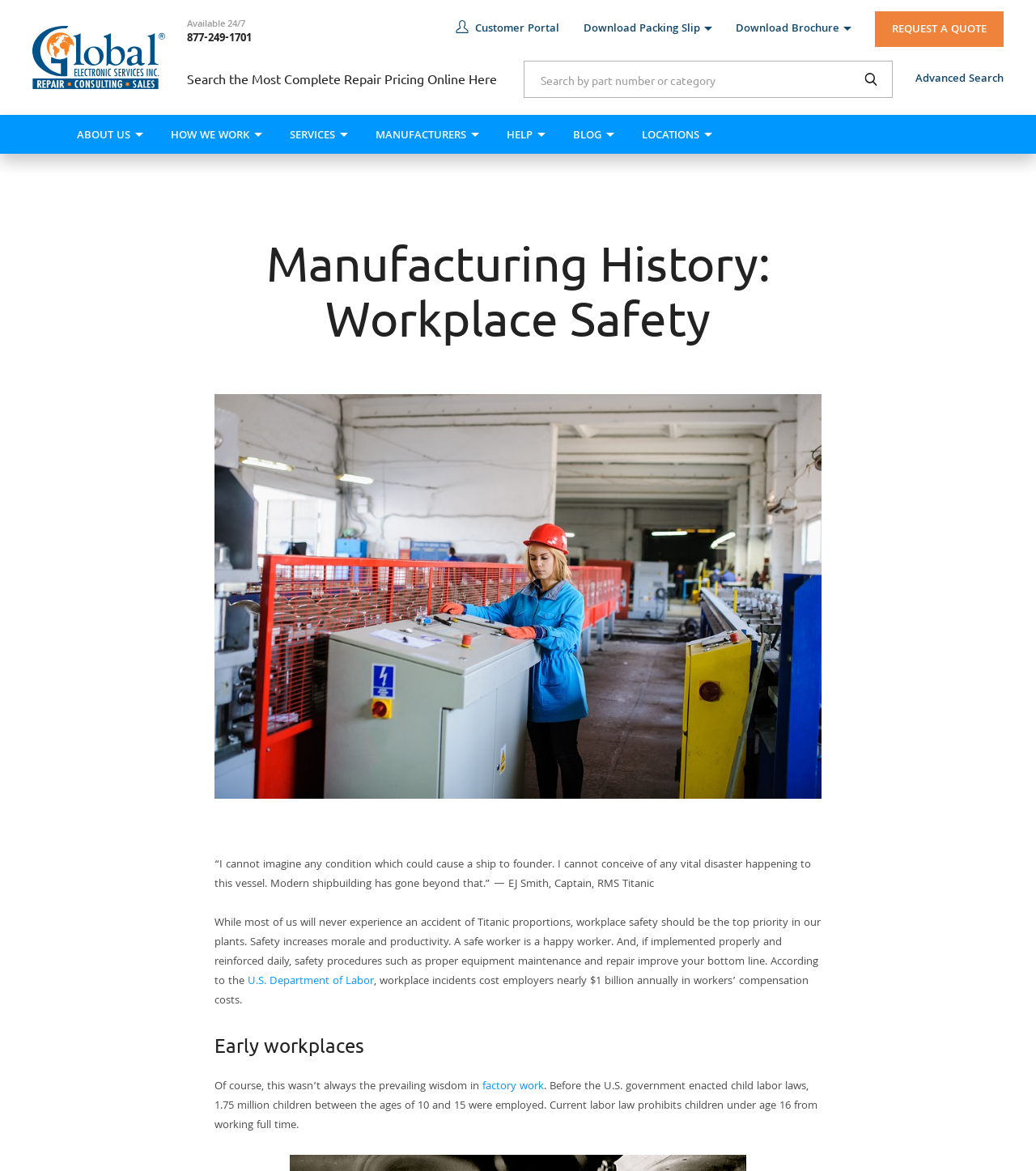Respond to the question below with a single word or phrase: What is the company name mentioned on the webpage?

Global Electronic Services